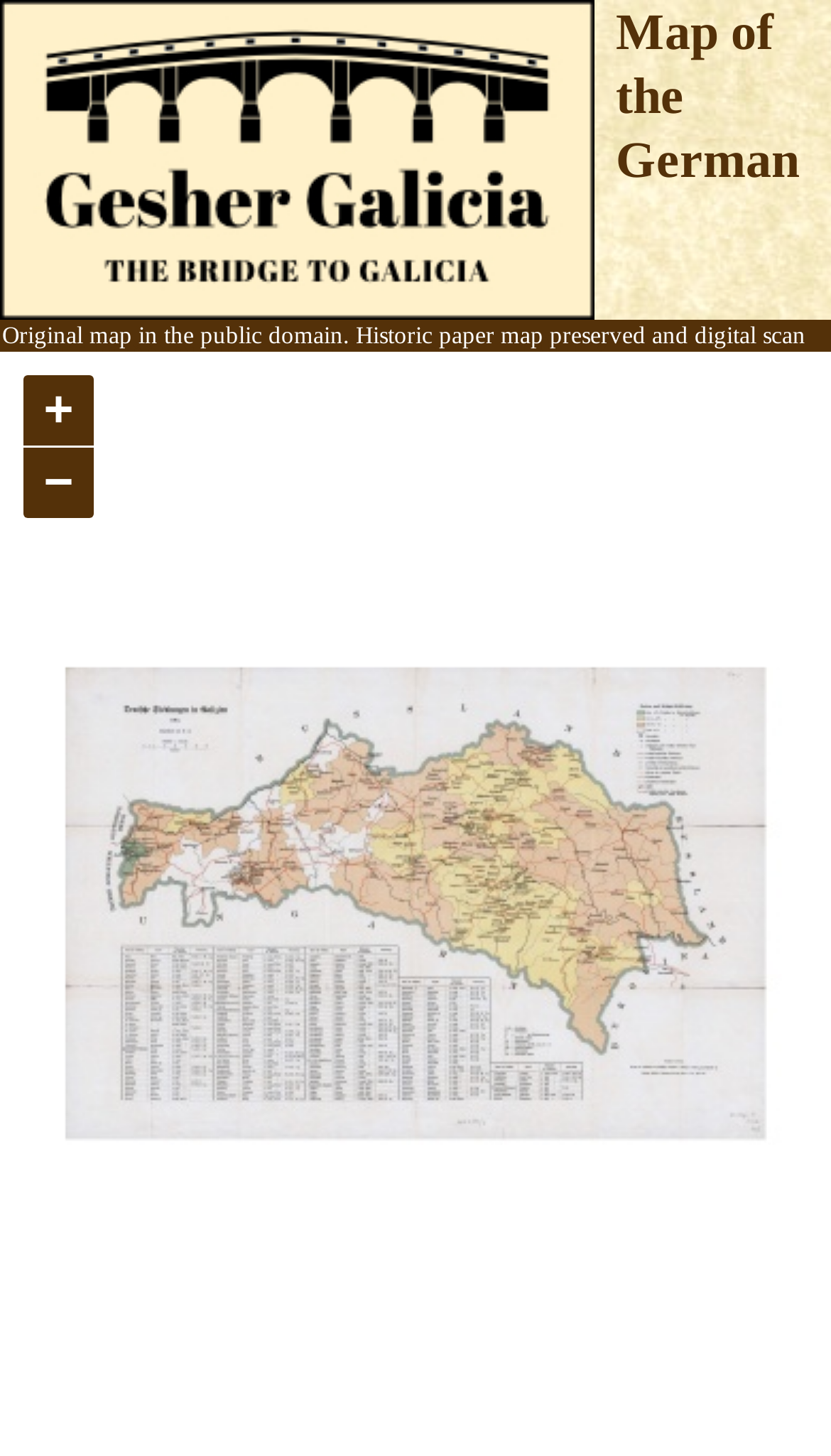Please determine the bounding box coordinates for the UI element described here. Use the format (top-left x, top-left y, bottom-right x, bottom-right y) with values bounded between 0 and 1: National Library of Poland

[0.085, 0.239, 0.405, 0.257]